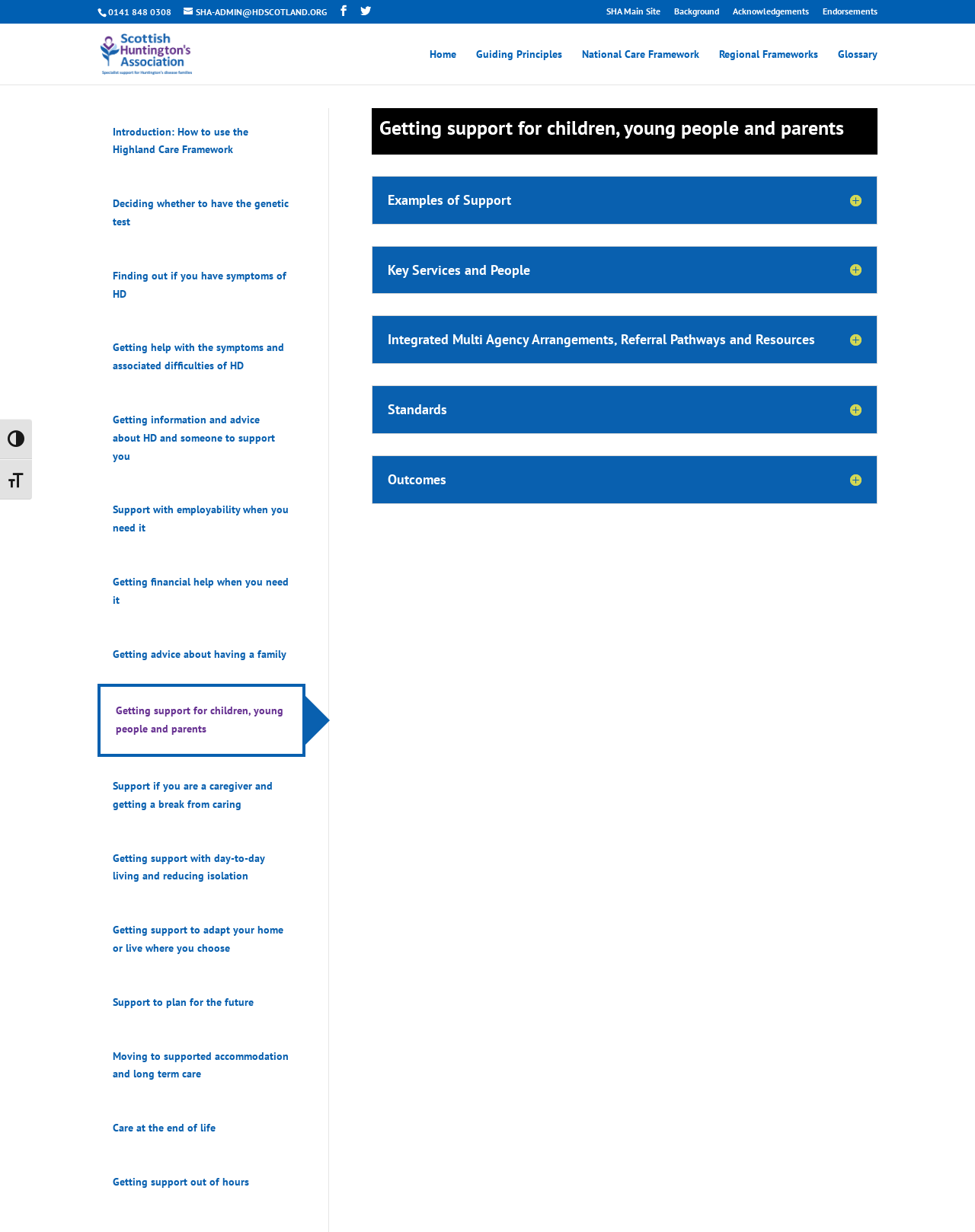Offer a thorough description of the webpage.

The webpage is about the National Care Framework for Huntington's Disease, specifically focusing on getting support for children, young people, and parents. At the top left corner, there are two buttons for toggling high contrast and font size. Below these buttons, there is a phone number "0141 848 0308" and an email address "SHA-ADMIN@HDSCOTLAND.ORG". 

To the right of these contact details, there are three social media links, followed by a series of links to other parts of the website, including the main site, background information, acknowledgments, and endorsements.

Below these links, there is a prominent link to the National Care Framework for Huntington's Disease, accompanied by an image with the same title. This is followed by a navigation menu with links to different sections of the website, including the home page, guiding principles, national care framework, regional frameworks, and glossary.

The main content of the webpage is divided into several sections, each with a heading and a series of links to subtopics. The sections include an introduction, deciding whether to have a genetic test, finding out if you have symptoms of HD, getting help with symptoms, and getting information and advice. There are also sections on support with employability, financial help, having a family, support for children and young people, support for caregivers, and support with day-to-day living.

Throughout the webpage, there are a total of 24 links to subtopics, each with a descriptive title. The webpage also has five headings that organize the content into sections, with icons preceding each heading. Overall, the webpage provides a comprehensive overview of the support available for children, young people, and parents affected by Huntington's disease.